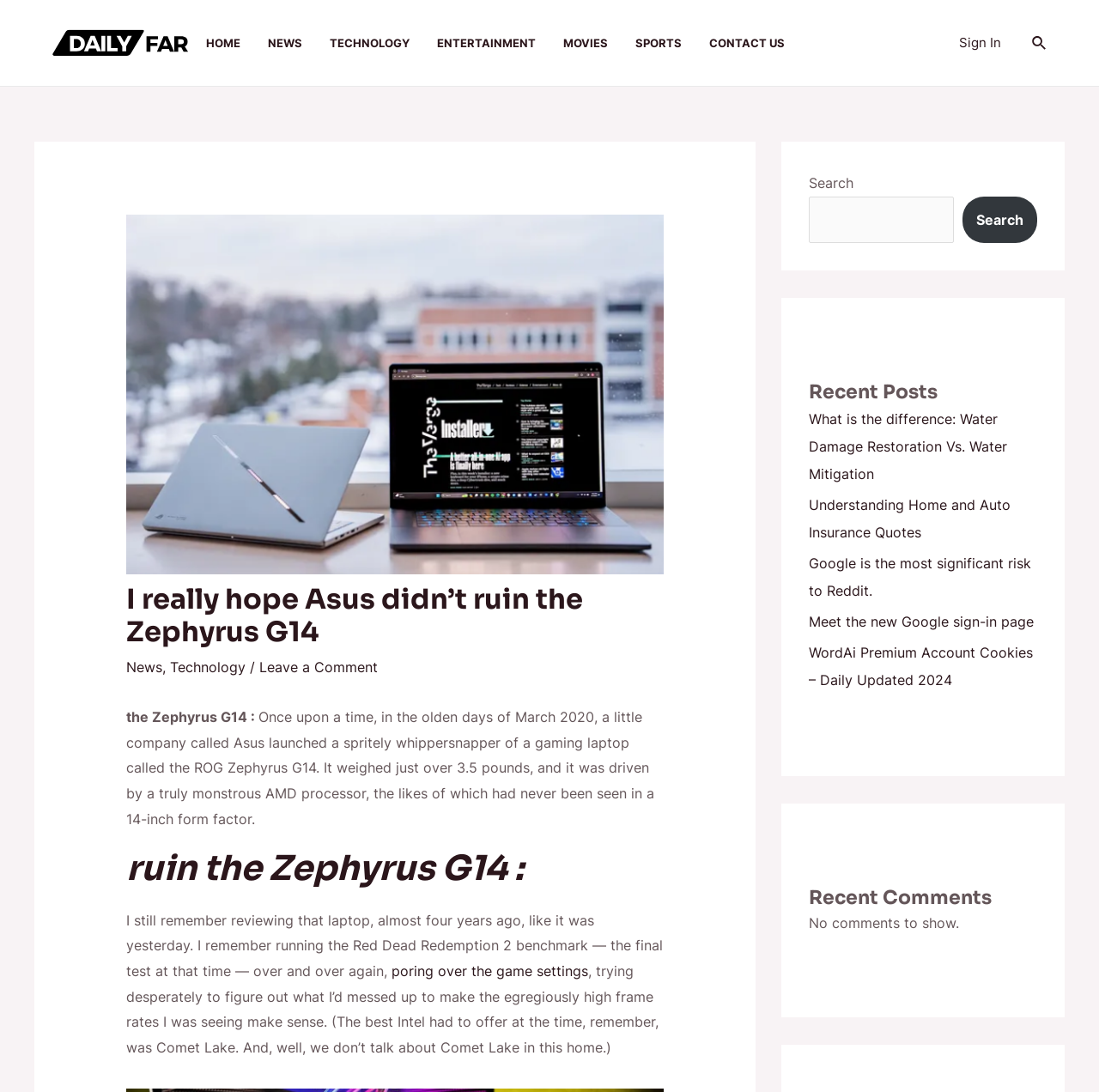Please give a concise answer to this question using a single word or phrase: 
What is the topic of the main article?

Asus Zephyrus G14